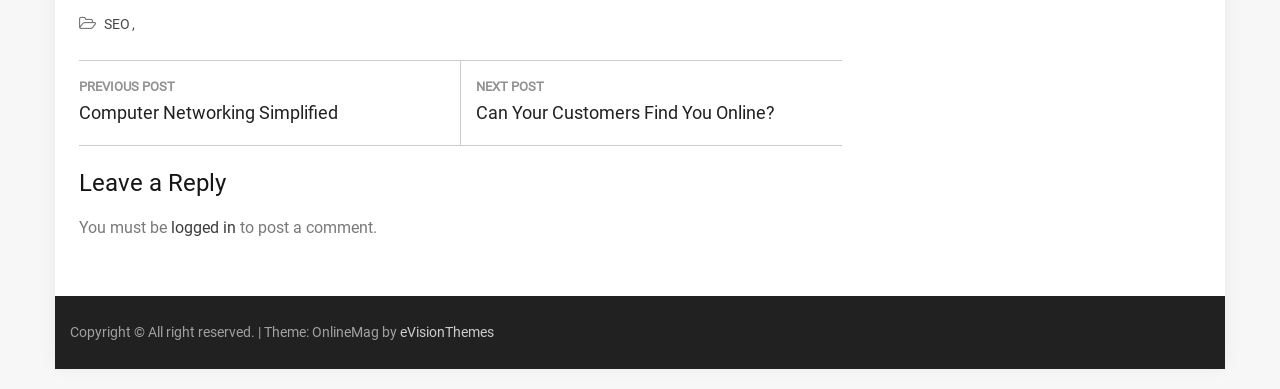Bounding box coordinates are to be given in the format (top-left x, top-left y, bottom-right x, bottom-right y). All values must be floating point numbers between 0 and 1. Provide the bounding box coordinate for the UI element described as: logged in

[0.134, 0.559, 0.184, 0.608]